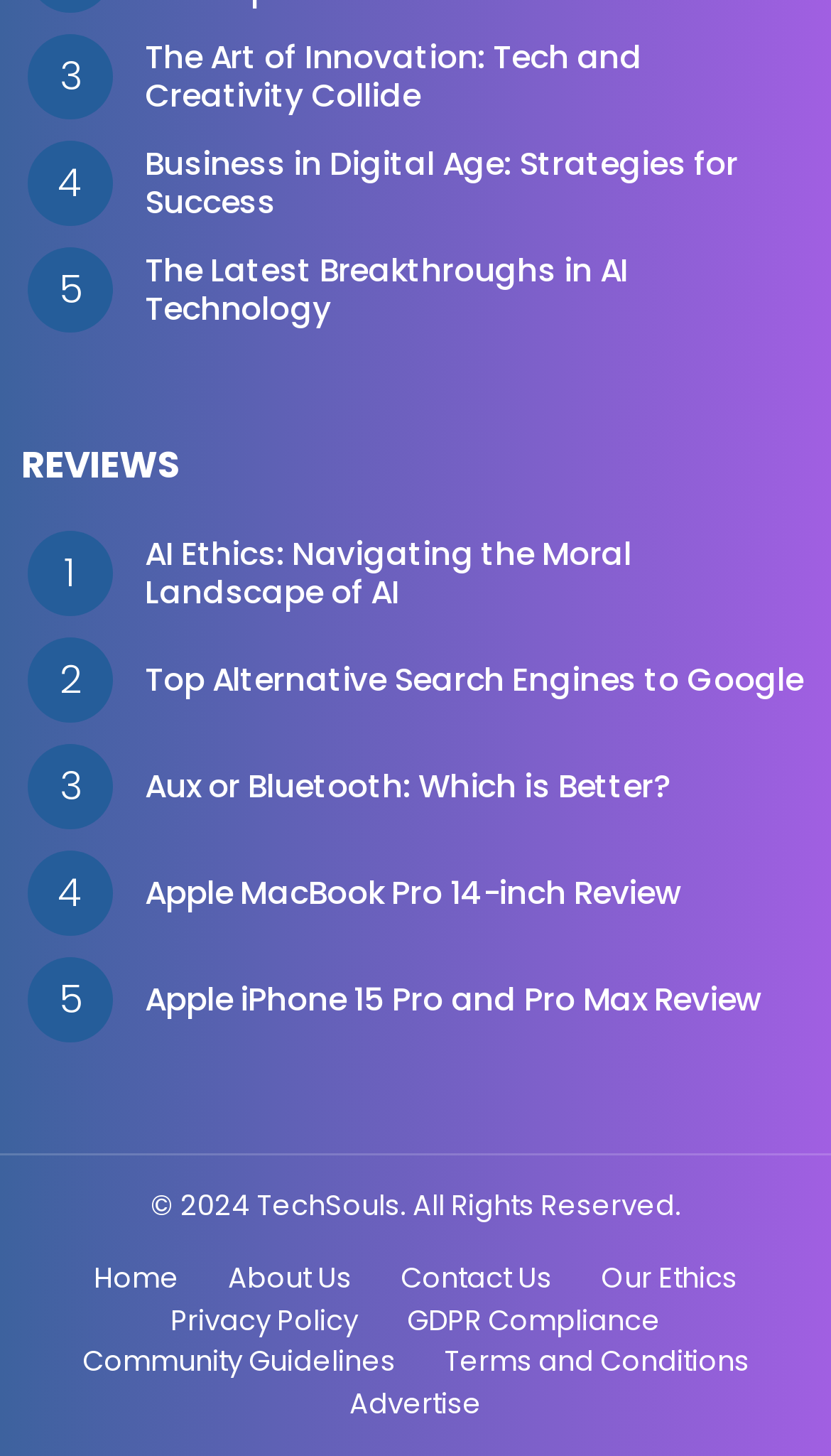Locate the bounding box of the UI element with the following description: "Terms and Conditions".

[0.509, 0.924, 0.927, 0.948]